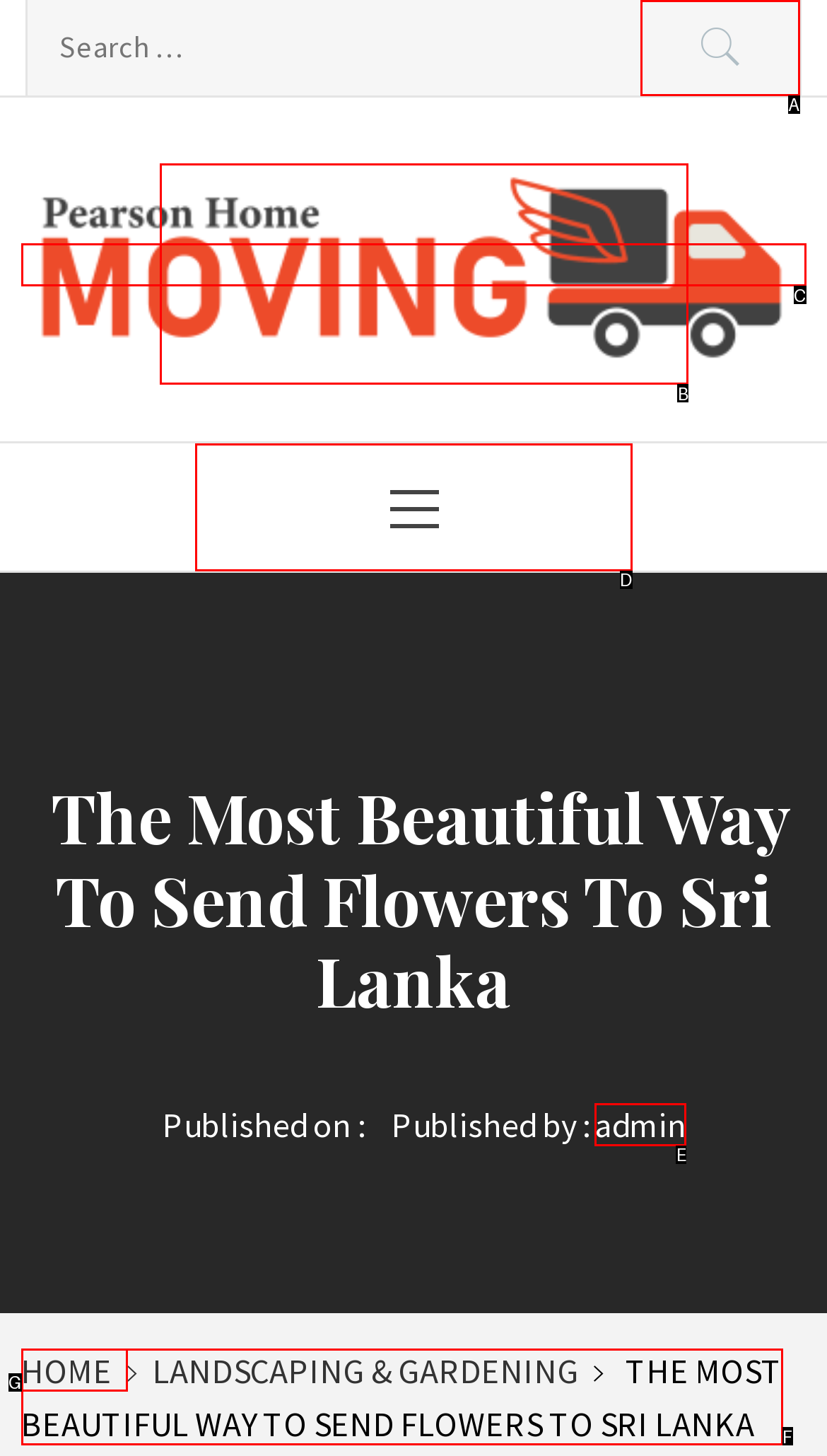Given the description: parent_node: Search for: value="Search", identify the matching option. Answer with the corresponding letter.

A